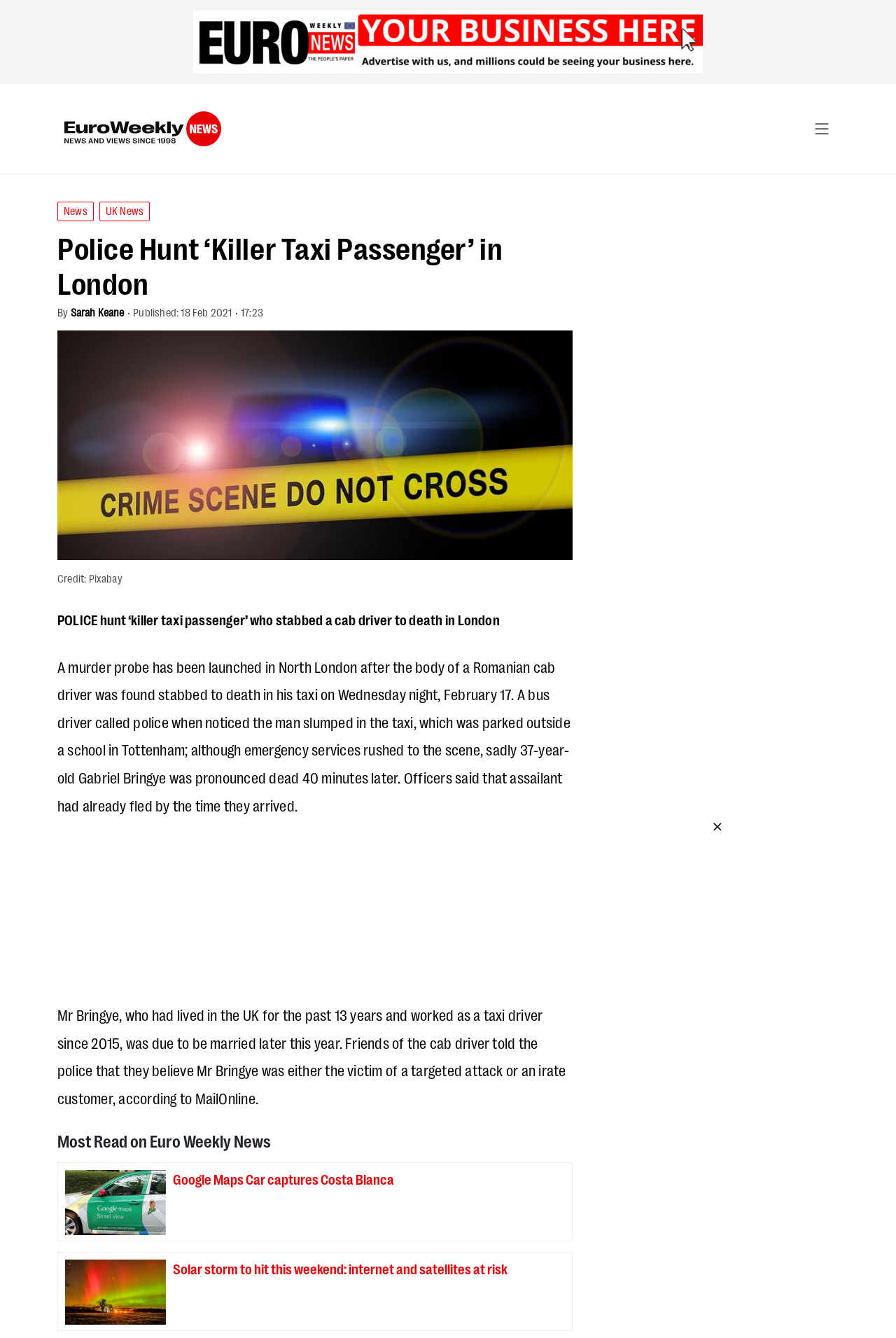What is the occupation of the victim?
Based on the visual information, provide a detailed and comprehensive answer.

The occupation of the victim can be determined by reading the article content, specifically the sentence 'A murder probe has been launched in North London after the body of a Romanian cab driver was found stabbed to death in his taxi on Wednesday night, February 17.' which mentions that the victim was a cab driver.